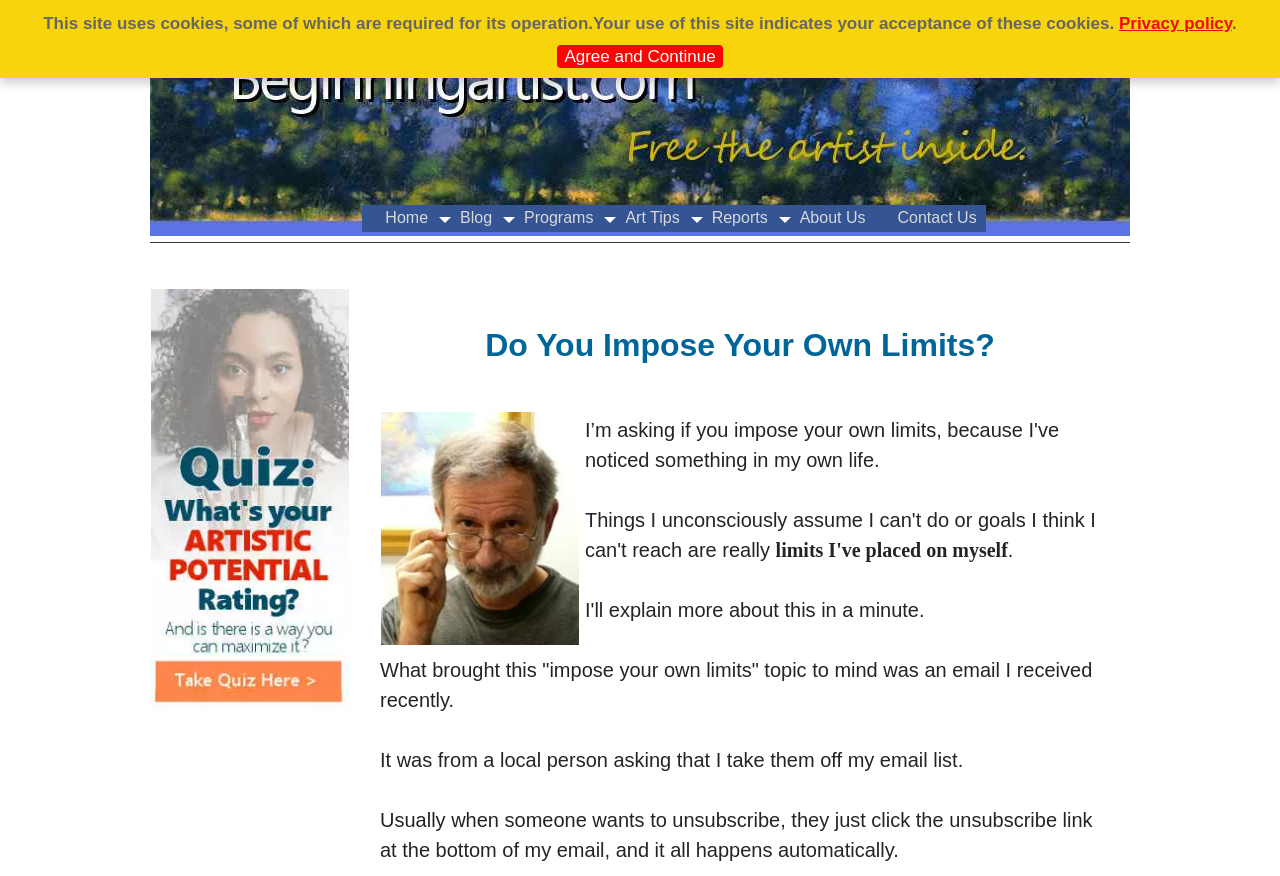Provide an in-depth description of the elements and layout of the webpage.

This webpage appears to be a blog post discussing the topic of self-imposed limits on one's talent and artistic potential. At the top of the page, there is a navigation menu with links to "Home", "Blog", "Programs", "Art Tips", "Reports", and "About Us", followed by a "Contact Us" link. 

Below the navigation menu, there is a heading that repeats the title of the blog post, "Do You Impose Your Own Limits?" in a larger font size. To the right of the heading, there is an image that takes up about a quarter of the page. 

The main content of the blog post starts below the heading and image, with a series of paragraphs discussing the topic. The text is divided into five paragraphs, with the first paragraph explaining how the topic came to mind, and the subsequent paragraphs elaborating on the idea. 

On the left side of the page, near the bottom, there is a rectangular advertisement with an image and a link labeled "Artistic Potential Ad female". 

At the very bottom of the page, there is a notice about the site's use of cookies, with a link to the "Privacy policy" and a button to "Agree and Continue".